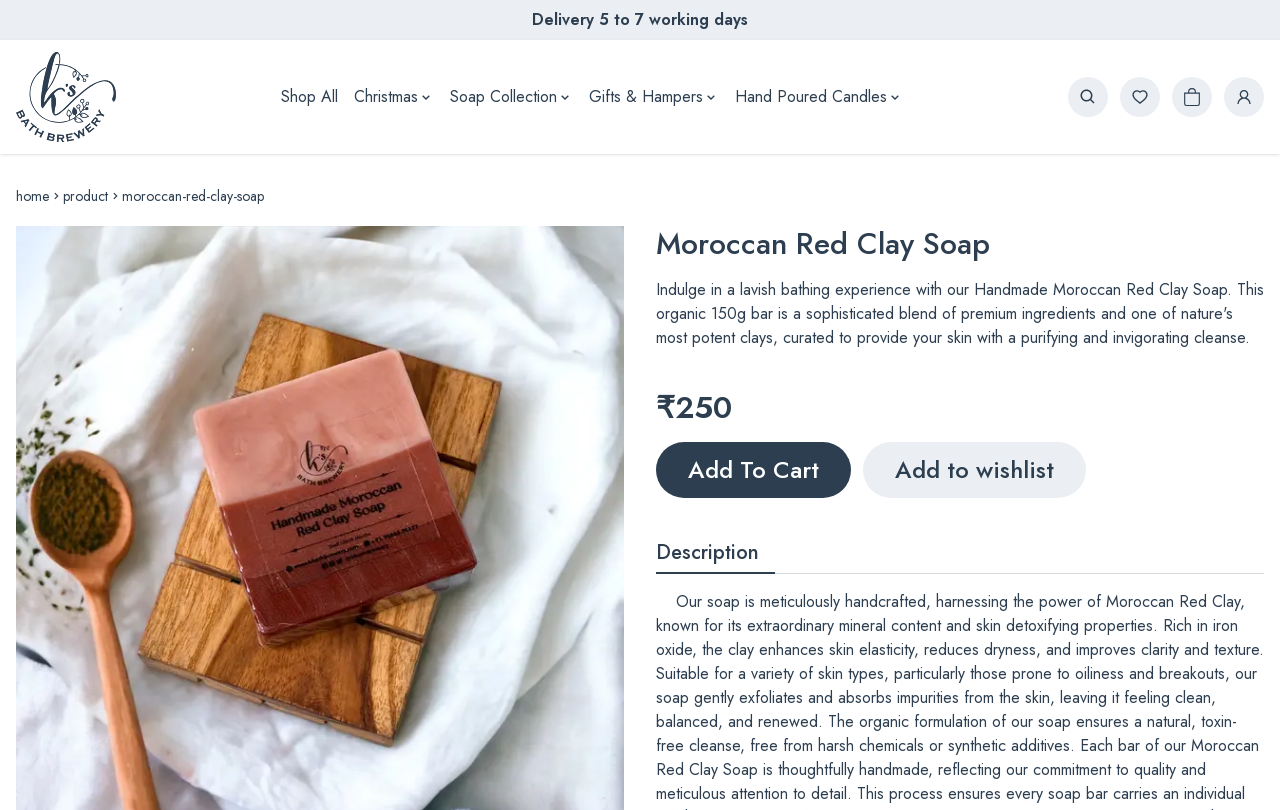Convey a detailed summary of the webpage, mentioning all key elements.

This webpage is about a product called Moroccan Red Clay Soap. At the top, there is a logo on the left side, accompanied by a "Get 5% discount on first order" text. On the right side, there are several navigation links, including "Shop All", "Christmas", "Soap Collection", "Gifts & Hampers", and "Hand Poured Candles", each with a small icon next to it. 

Below these links, there are four buttons on the right side: a search button, a wishlist button, a cart button, and a login button, each with an icon. 

On the left side, there is a navigation menu with links to "home", "product", and "moroccan-red-clay-soap". 

The main content of the page is about the Moroccan Red Clay Soap product. The product name "Moroccan Red Clay Soap" is displayed prominently in a heading. Below it, the price "₹250" is shown. There are two buttons: "Add To Cart" and "Add to wishlist". 

Underneath, there is a tab list with a single tab "Description" selected, which likely contains more information about the product.